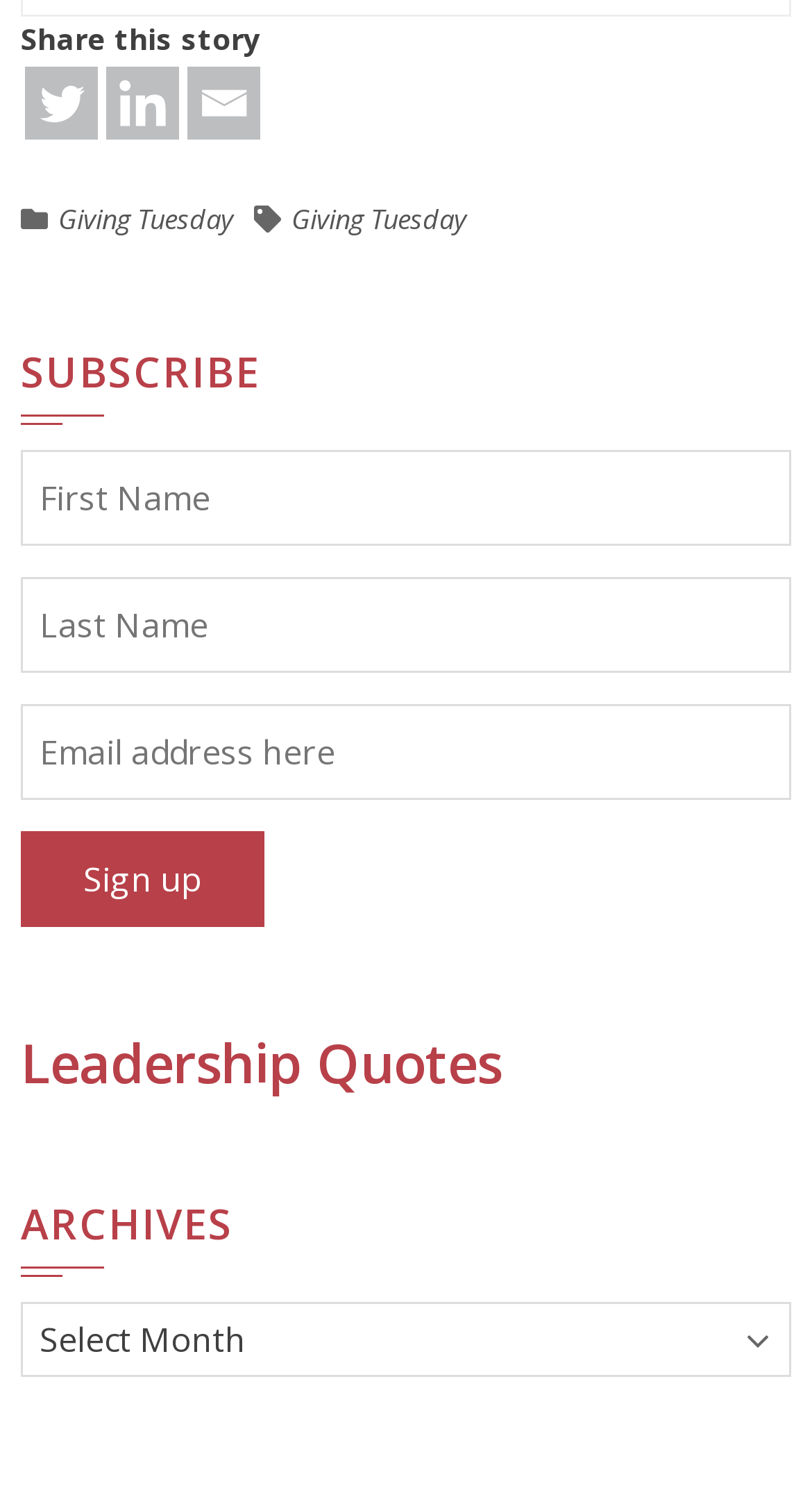What is the position of the 'Sign up' button?
Please provide a detailed answer to the question.

The 'Sign up' button is located below the three required text boxes, 'First Name', 'Last Name', and 'Email address here', which suggests that it is used to submit the subscription form.